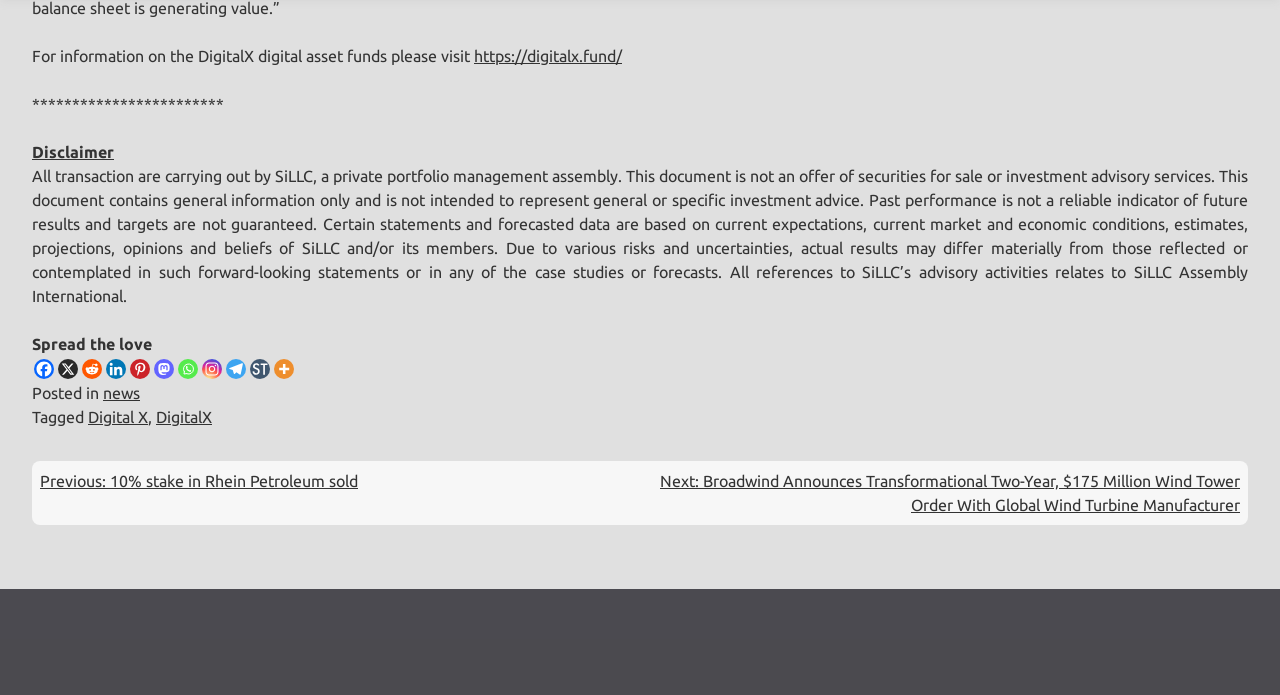Please determine the bounding box coordinates of the clickable area required to carry out the following instruction: "Read disclaimer". The coordinates must be four float numbers between 0 and 1, represented as [left, top, right, bottom].

[0.025, 0.206, 0.089, 0.232]